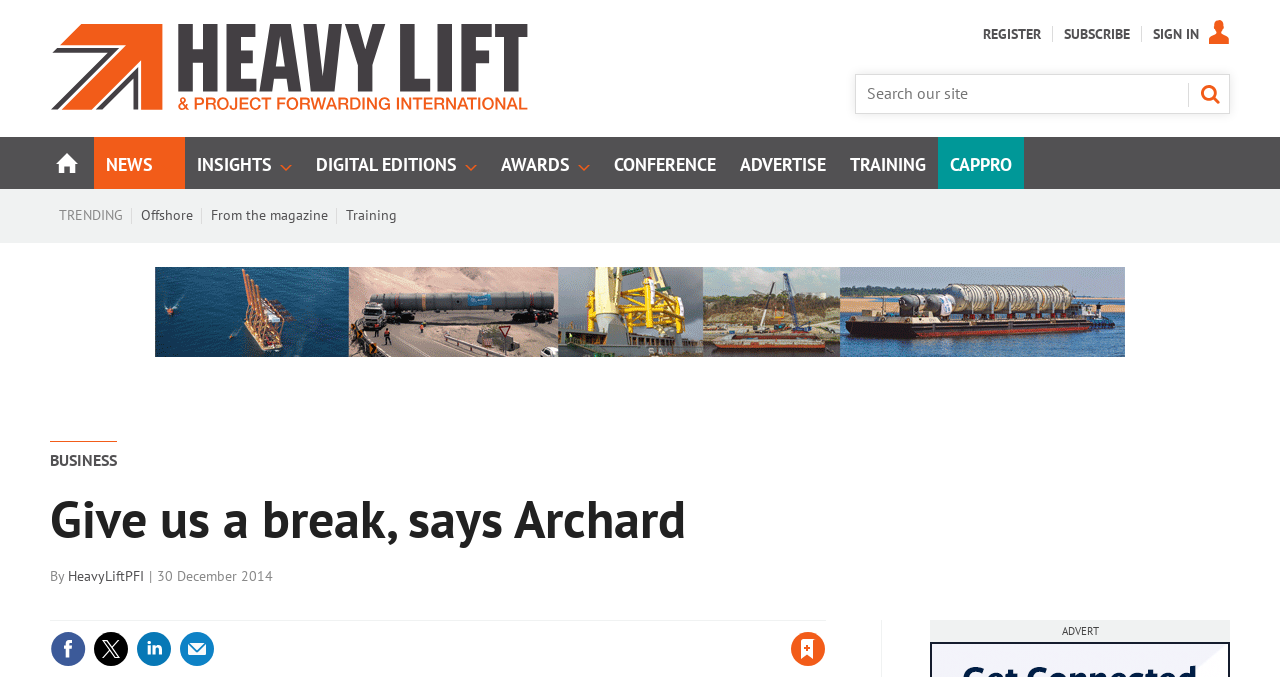What is the name of the section that has links to digital editions?
Can you offer a detailed and complete answer to this question?

I found a link with the text 'DIGITAL EDITIONS' that has a popup menu with links to digital editions of the magazine, which suggests that this is the name of the section.